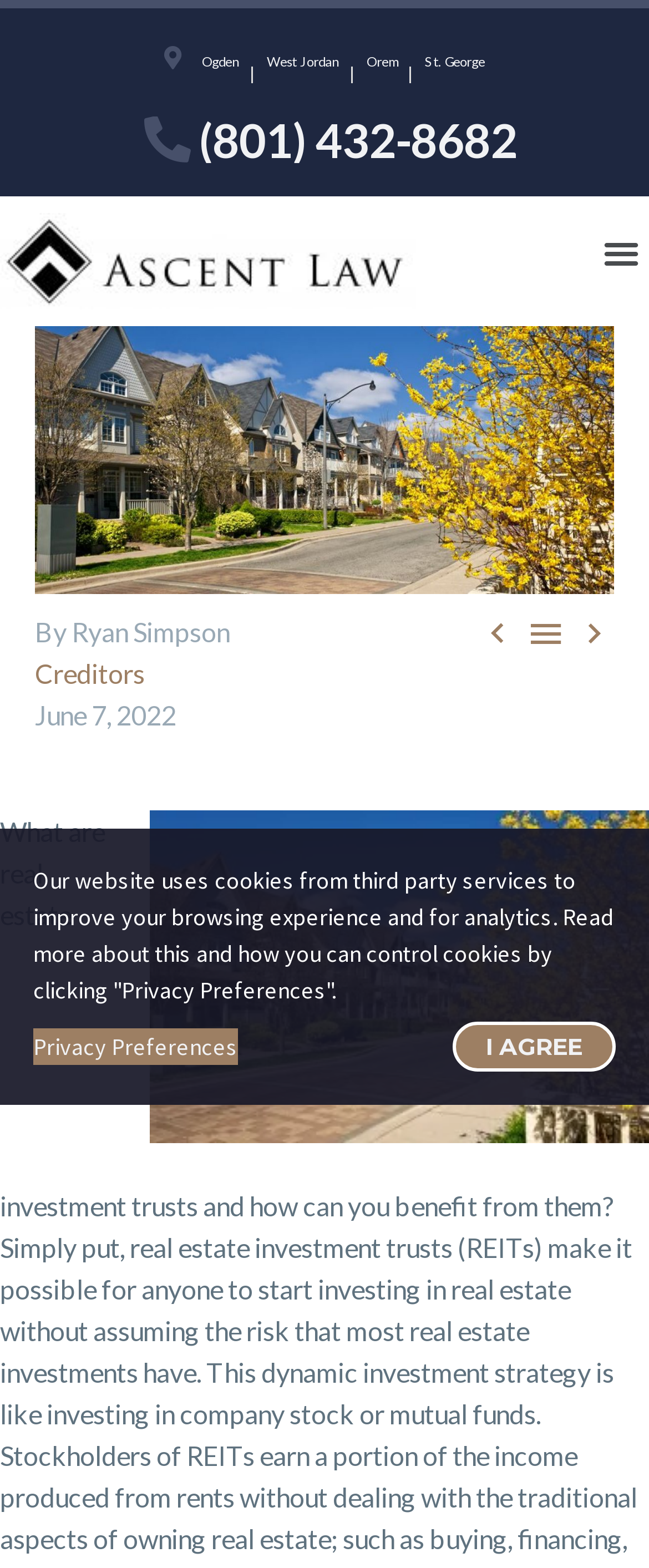What is the profession of Ryan Simpson? Please answer the question using a single word or phrase based on the image.

Lawyer